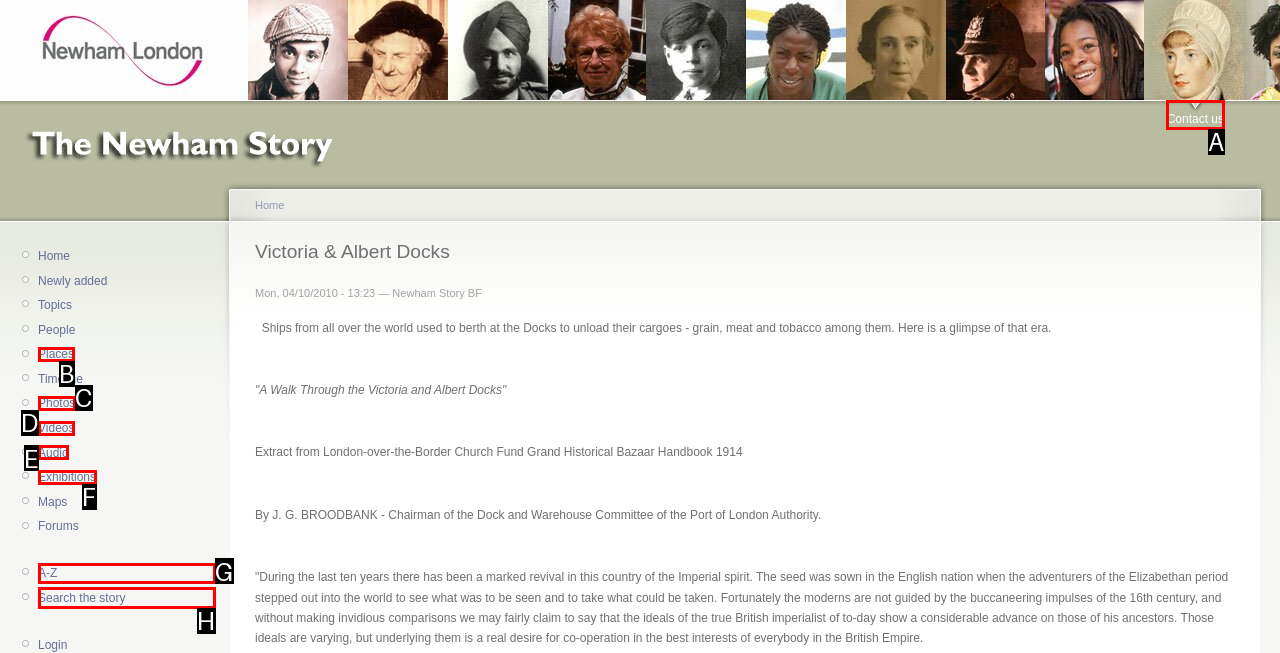Determine the option that best fits the description: Search the story
Reply with the letter of the correct option directly.

H